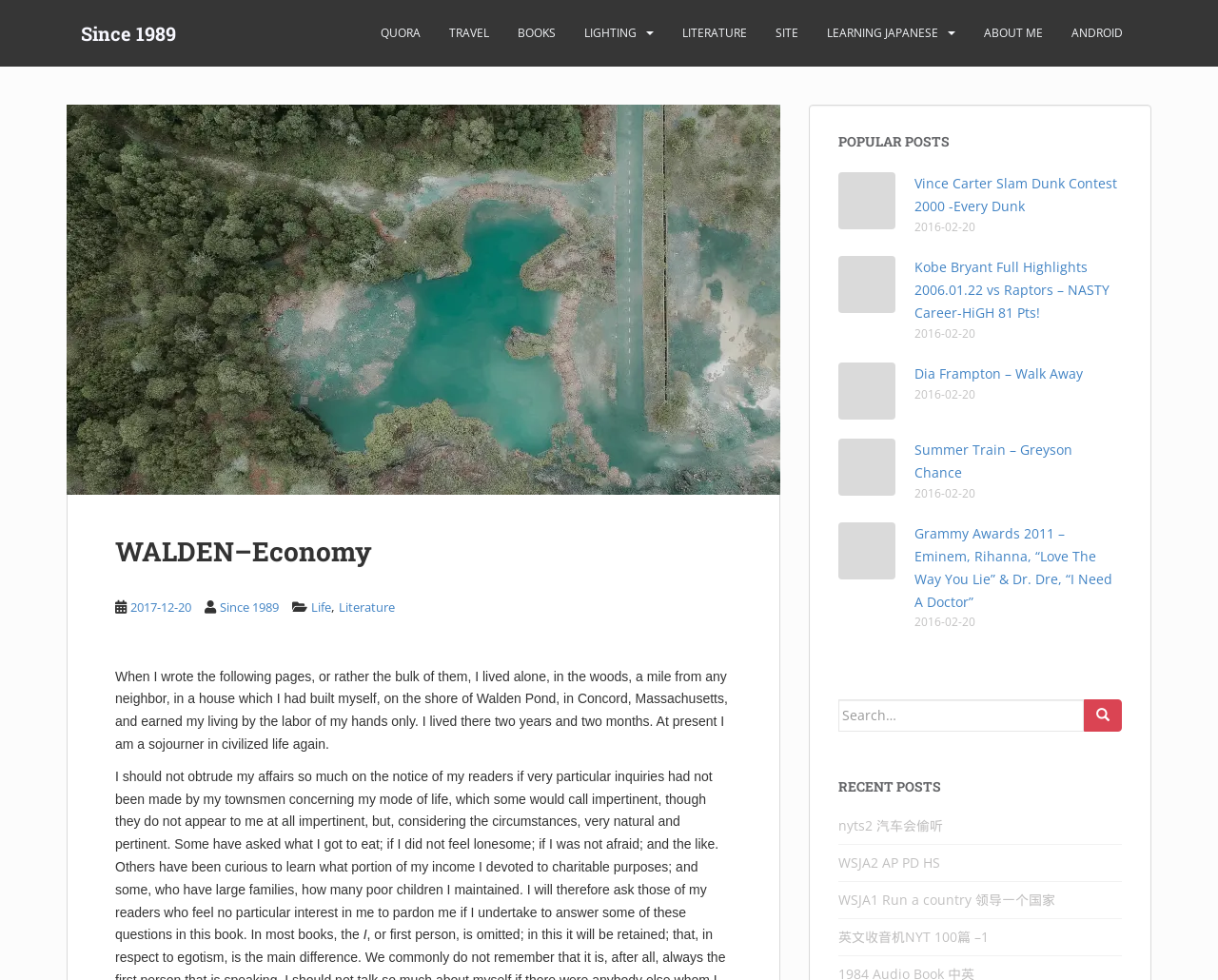Bounding box coordinates are specified in the format (top-left x, top-left y, bottom-right x, bottom-right y). All values are floating point numbers bounded between 0 and 1. Please provide the bounding box coordinate of the region this sentence describes: Summer Train – Greyson Chance

[0.751, 0.45, 0.88, 0.491]